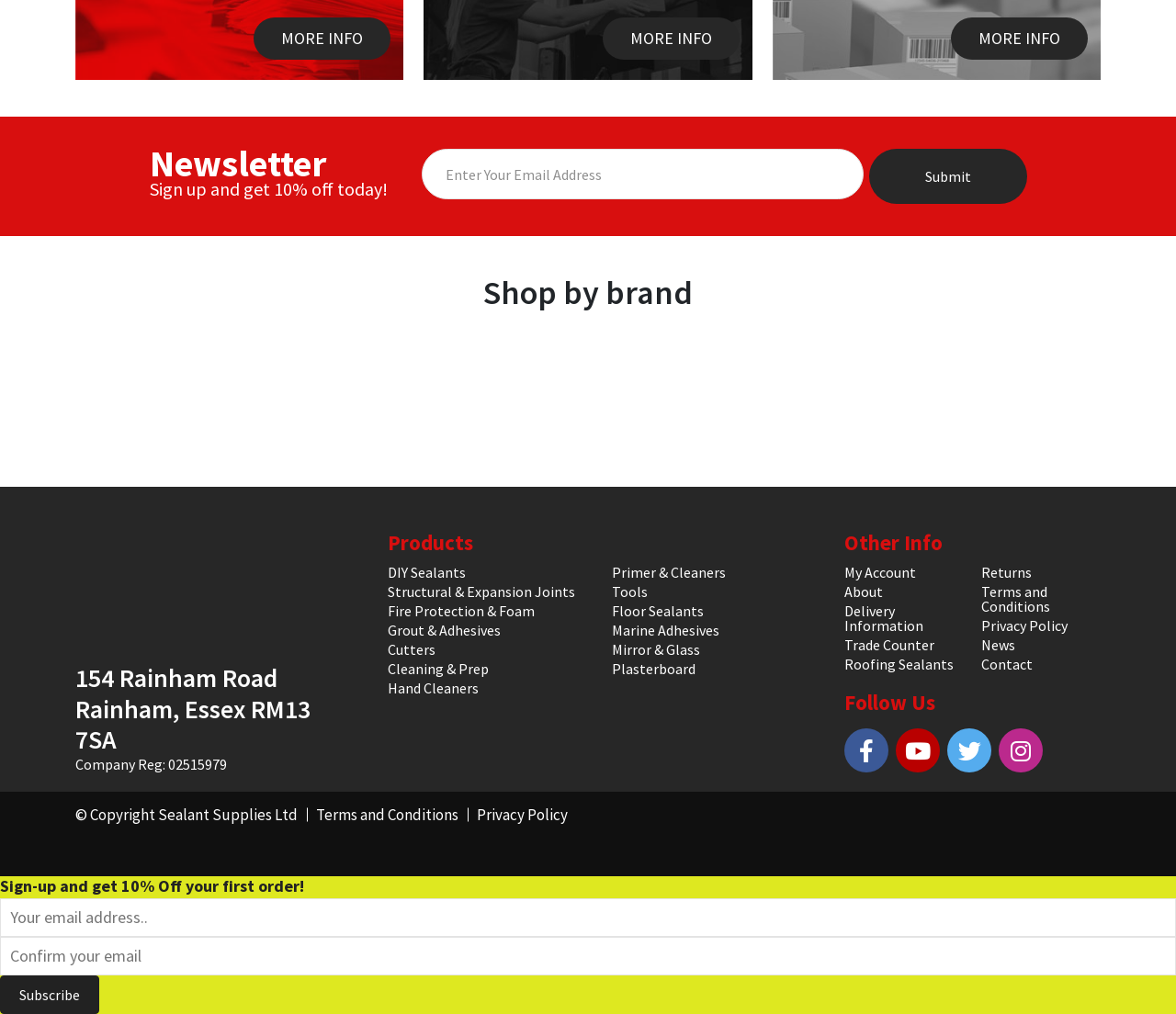Kindly determine the bounding box coordinates of the area that needs to be clicked to fulfill this instruction: "Submit your email address".

[0.358, 0.147, 0.734, 0.196]